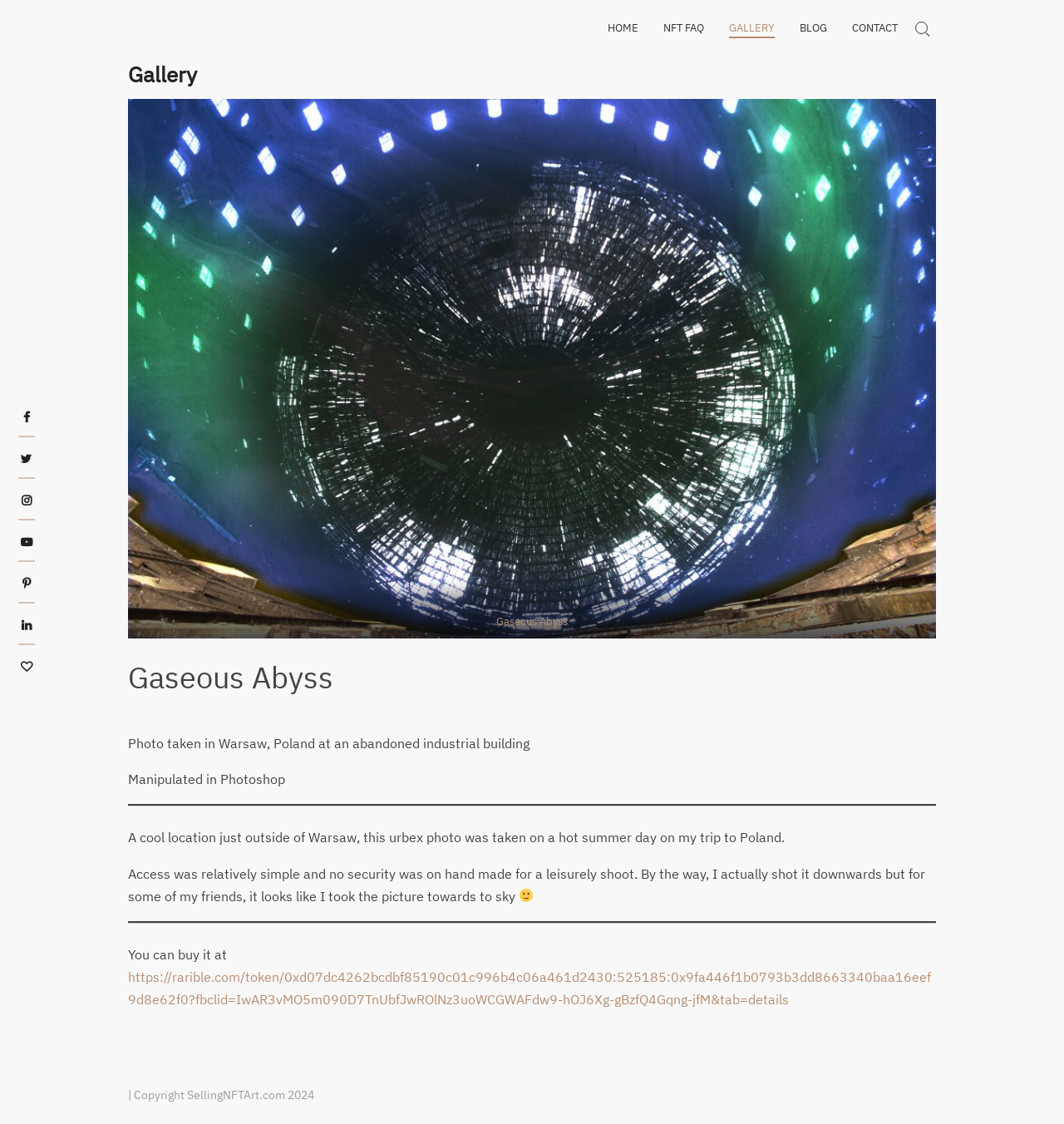Identify the bounding box coordinates of the section that should be clicked to achieve the task described: "View the 'Gaseous Abyss' NFT art".

[0.466, 0.547, 0.534, 0.559]